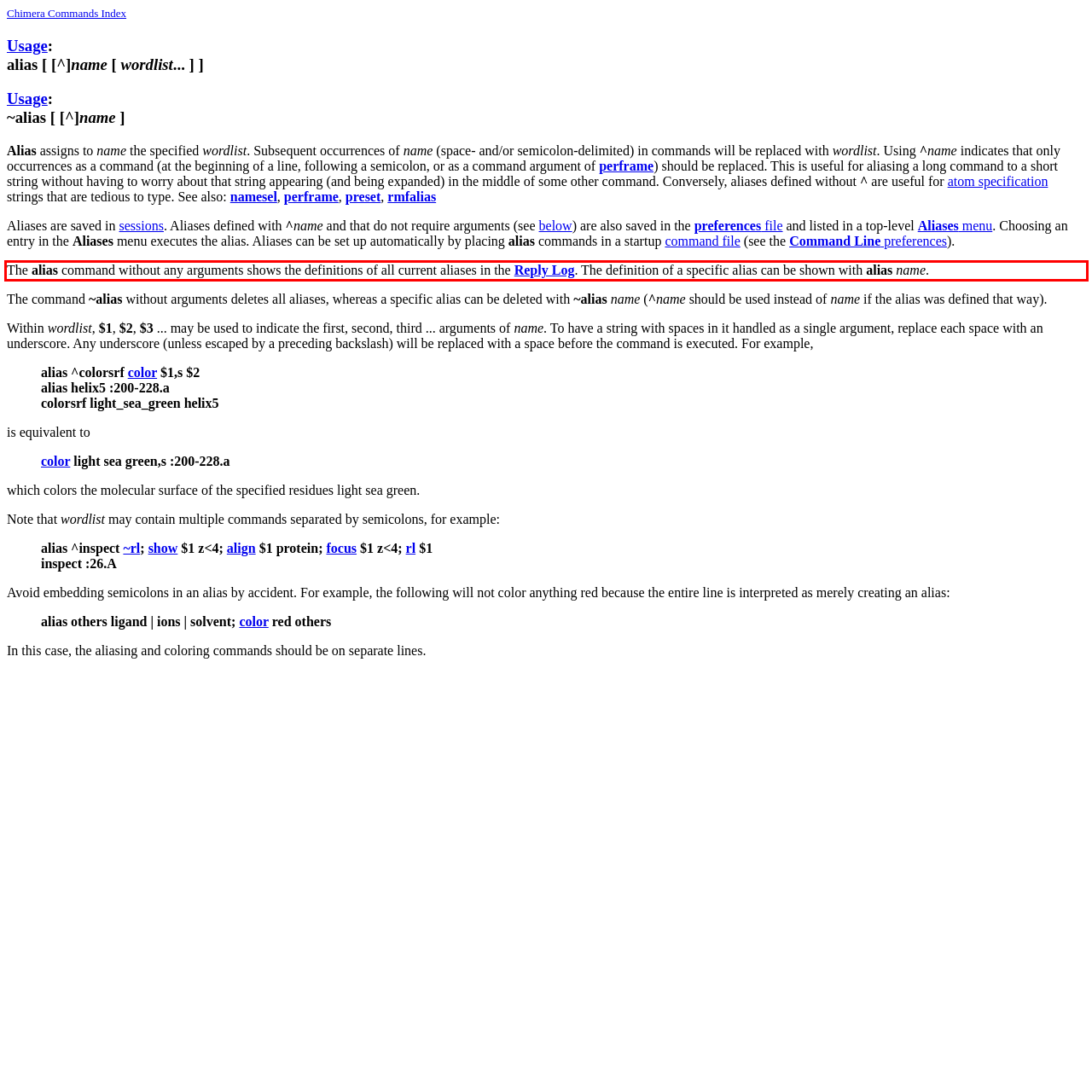Examine the webpage screenshot and use OCR to recognize and output the text within the red bounding box.

The alias command without any arguments shows the definitions of all current aliases in the Reply Log. The definition of a specific alias can be shown with alias name.